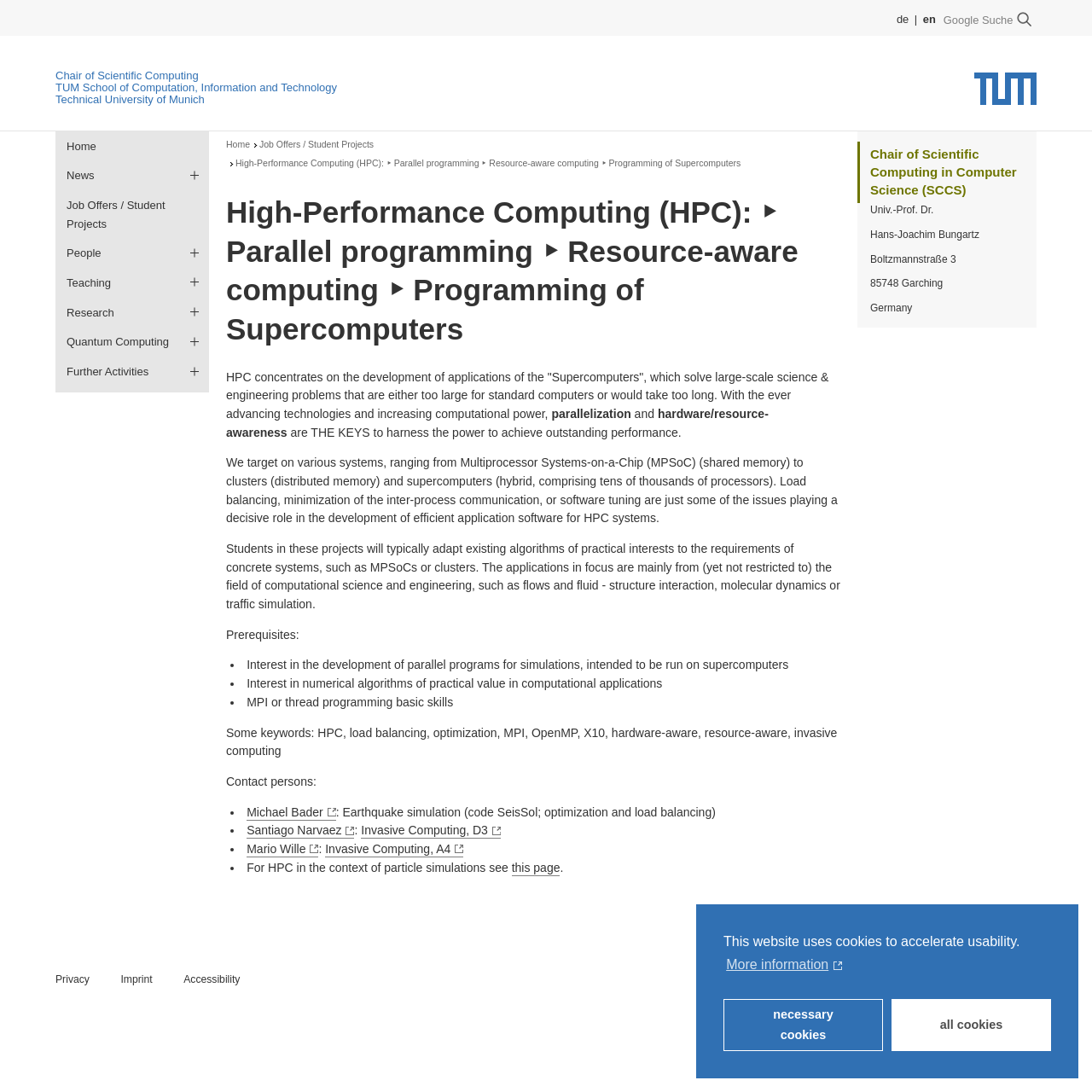Please determine the bounding box coordinates, formatted as (top-left x, top-left y, bottom-right x, bottom-right y), with all values as floating point numbers between 0 and 1. Identify the bounding box of the region described as: Imprint

[0.11, 0.892, 0.14, 0.904]